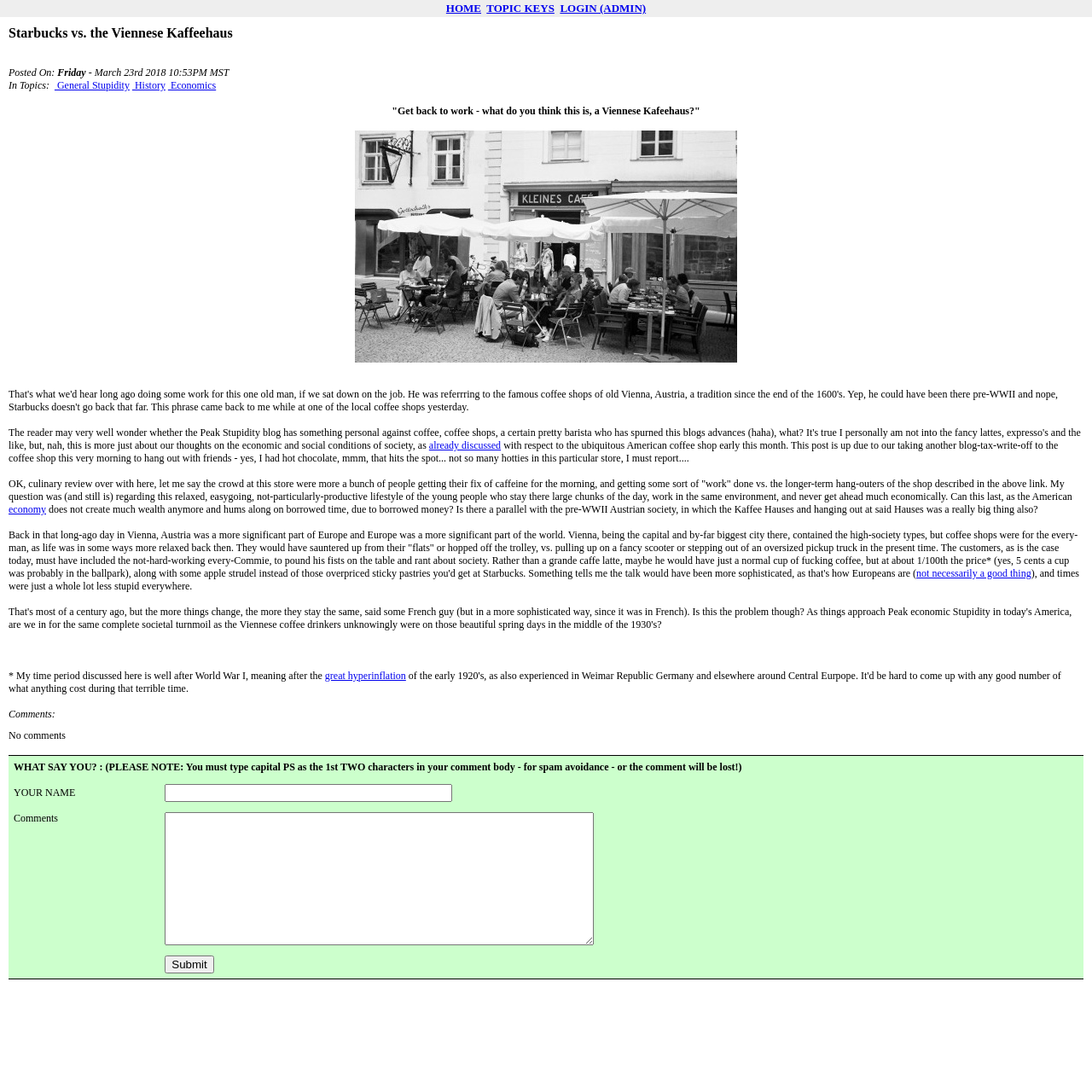Give a short answer to this question using one word or a phrase:
What is the date of the blog post?

Friday, March 23rd 2018